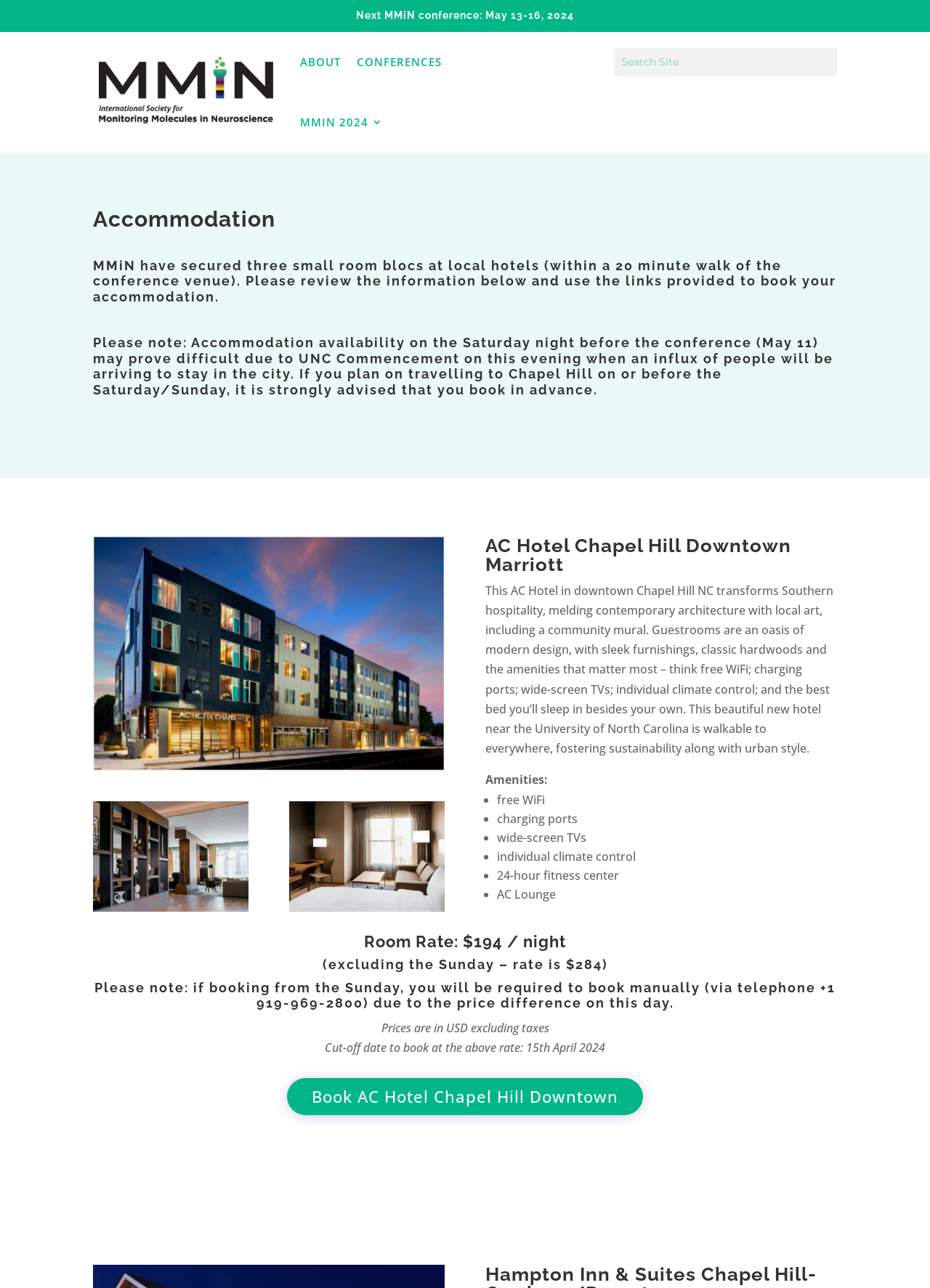Give a one-word or one-phrase response to the question:
How many hotels are mentioned?

One